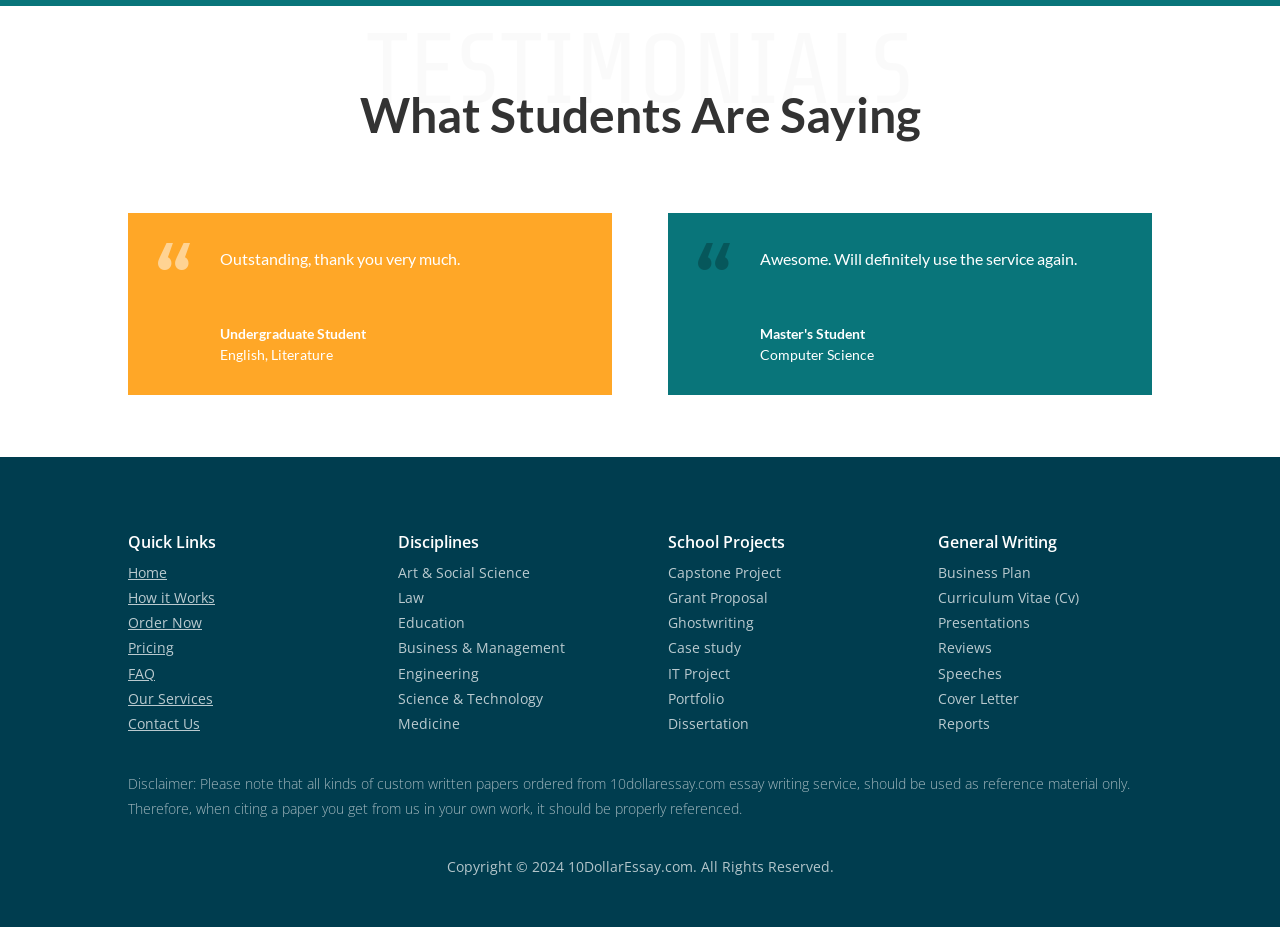What is the disclaimer about?
Answer with a single word or phrase by referring to the visual content.

Proper referencing